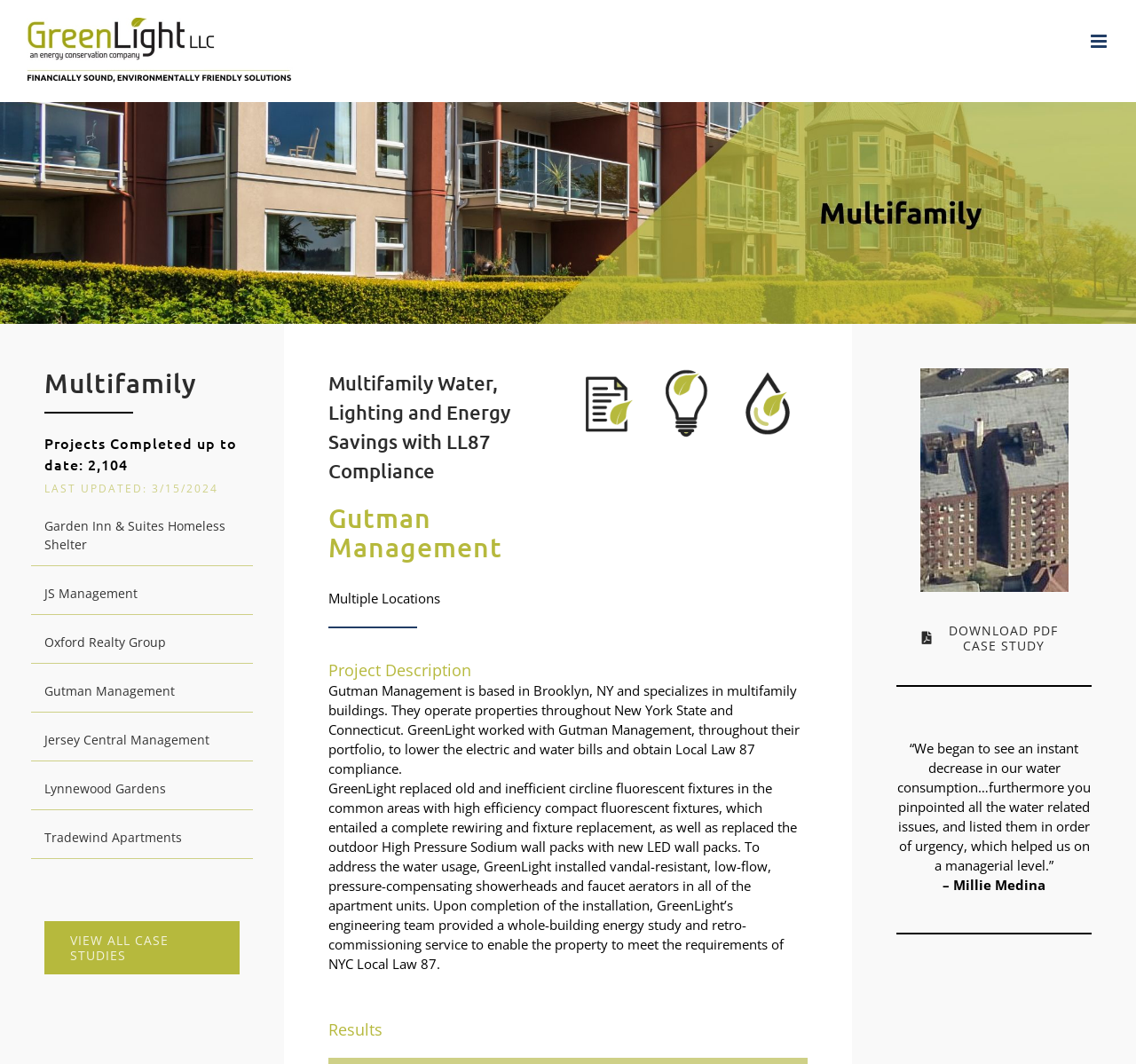What type of projects does Gutman Management specialize in?
Using the image, respond with a single word or phrase.

Multifamily buildings